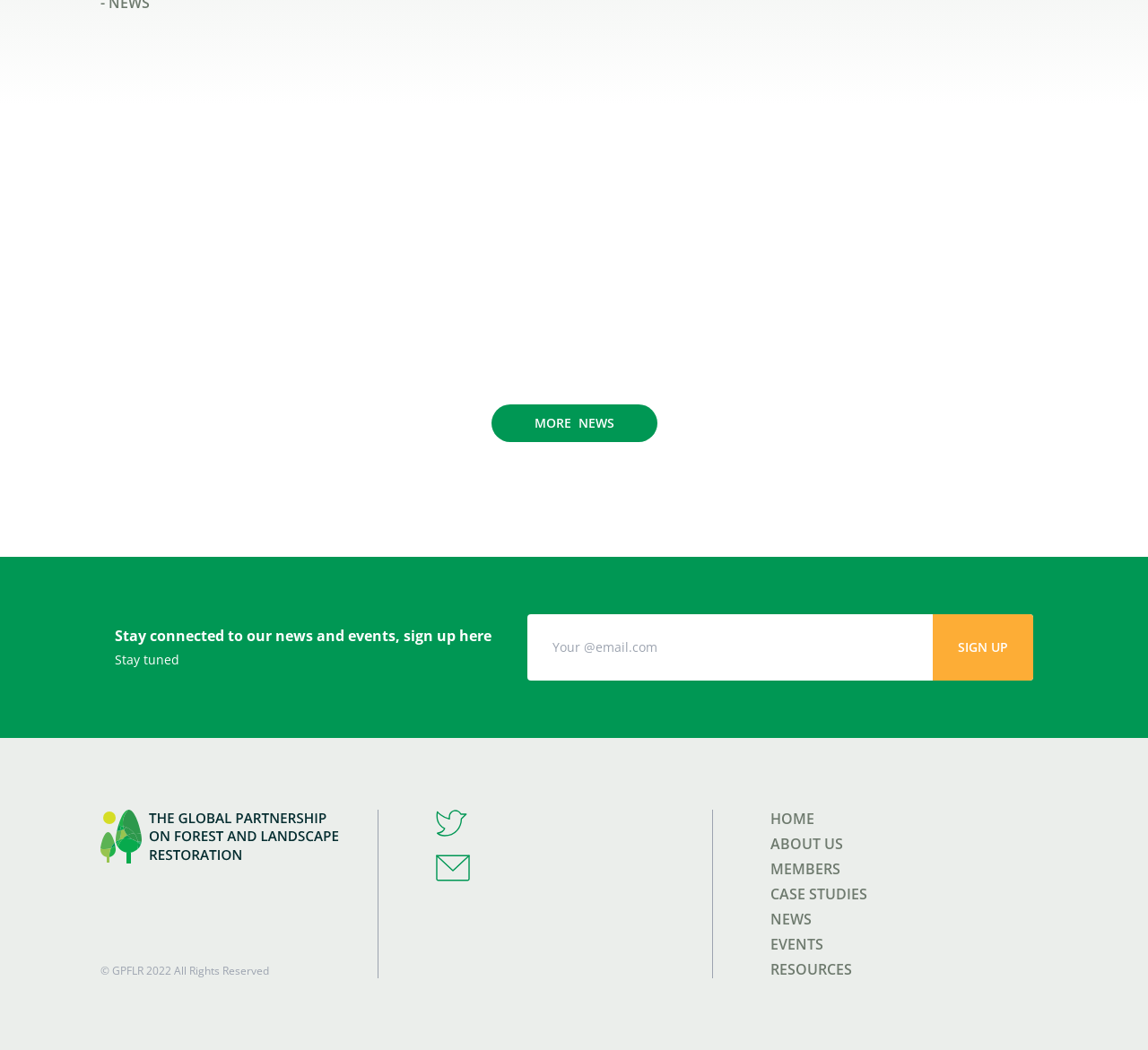What is the topic of the main article?
Answer the question with as much detail as possible.

The main article is identified by its heading 'Sucking up toxins: Using trees to clean up contamination goes international' and its corresponding image, which suggests that the topic is about using trees to clean up contamination.